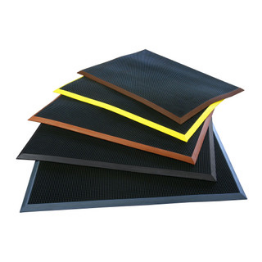Convey all the details present in the image.

This image showcases a stack of commercial rubber mats featuring a variety of colors and textures. The mats are displayed in a neat arrangement, highlighting their robust design, which is ideal for high-traffic areas like entryways and commercial spaces. The layering of colors—featuring deep blacks, vibrant yellows, and warm browns—suggests functionality and aesthetic appeal. These mats are designed to provide durability and slip resistance, making them an excellent choice for businesses looking to enhance safety while offering a polished look to their flooring solutions. This image is part of a broader collection focused on rubber flooring options, including doormats and other matting products that cater to various commercial needs.